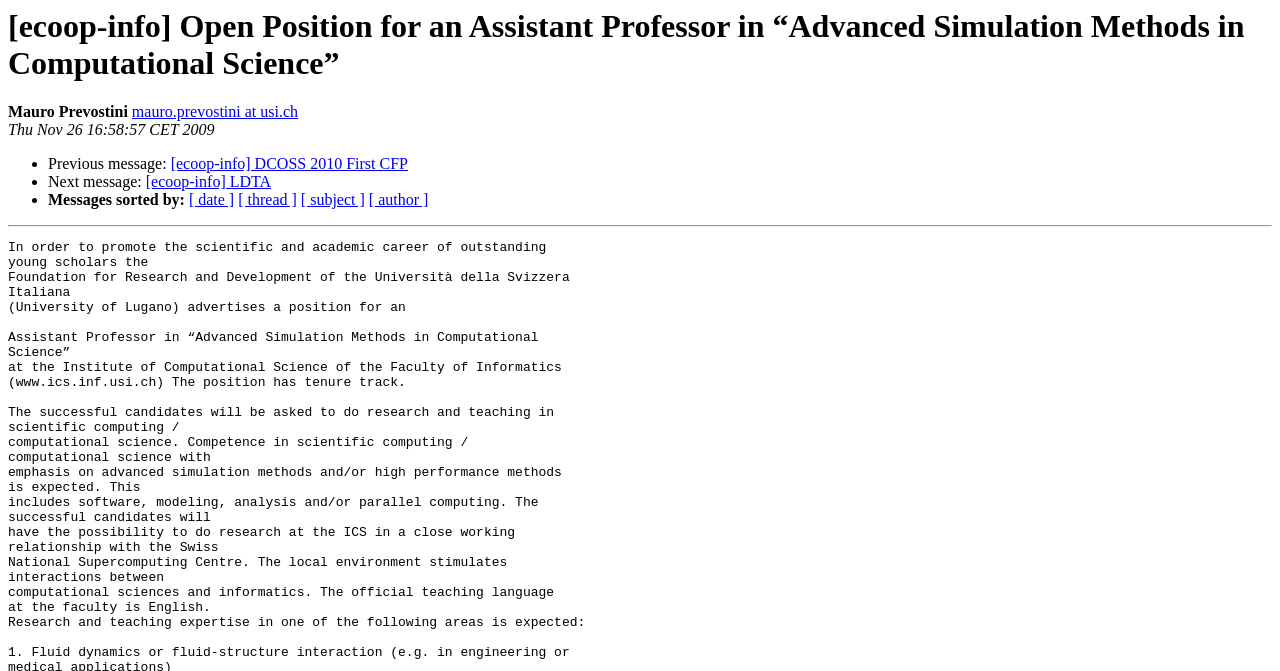Refer to the image and offer a detailed explanation in response to the question: What are the options to sort messages by?

I found the options to sort messages by in the links located at [0.148, 0.285, 0.183, 0.311], [0.186, 0.285, 0.232, 0.311], [0.235, 0.285, 0.285, 0.311], and [0.288, 0.285, 0.335, 0.311] which are labeled as 'date', 'thread', 'subject', and 'author' respectively.